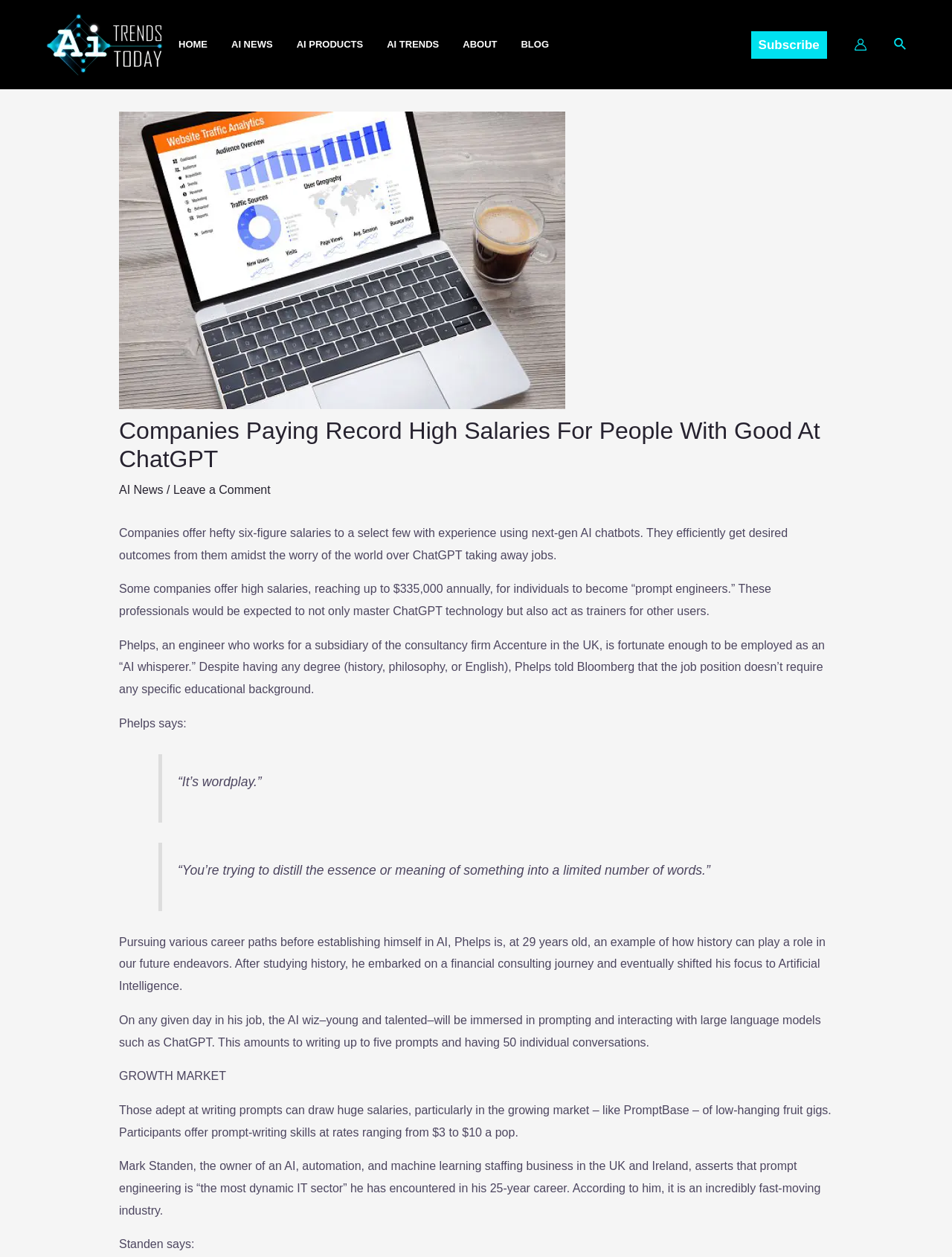Please identify the bounding box coordinates of the element's region that should be clicked to execute the following instruction: "Subscribe to the newsletter". The bounding box coordinates must be four float numbers between 0 and 1, i.e., [left, top, right, bottom].

[0.789, 0.025, 0.869, 0.046]